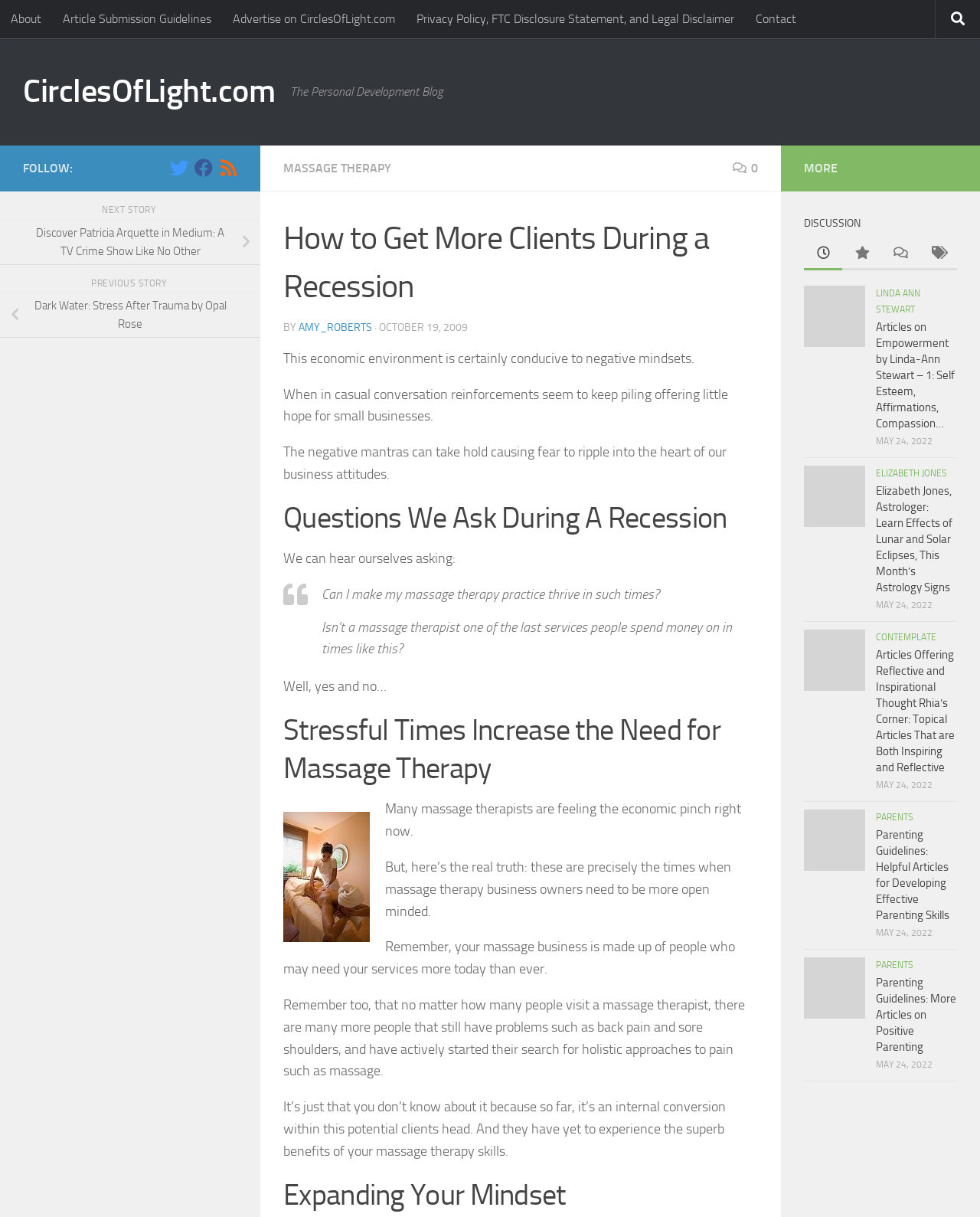Can you pinpoint the bounding box coordinates for the clickable element required for this instruction: "Click on the 'About' link"? The coordinates should be four float numbers between 0 and 1, i.e., [left, top, right, bottom].

[0.0, 0.0, 0.053, 0.031]